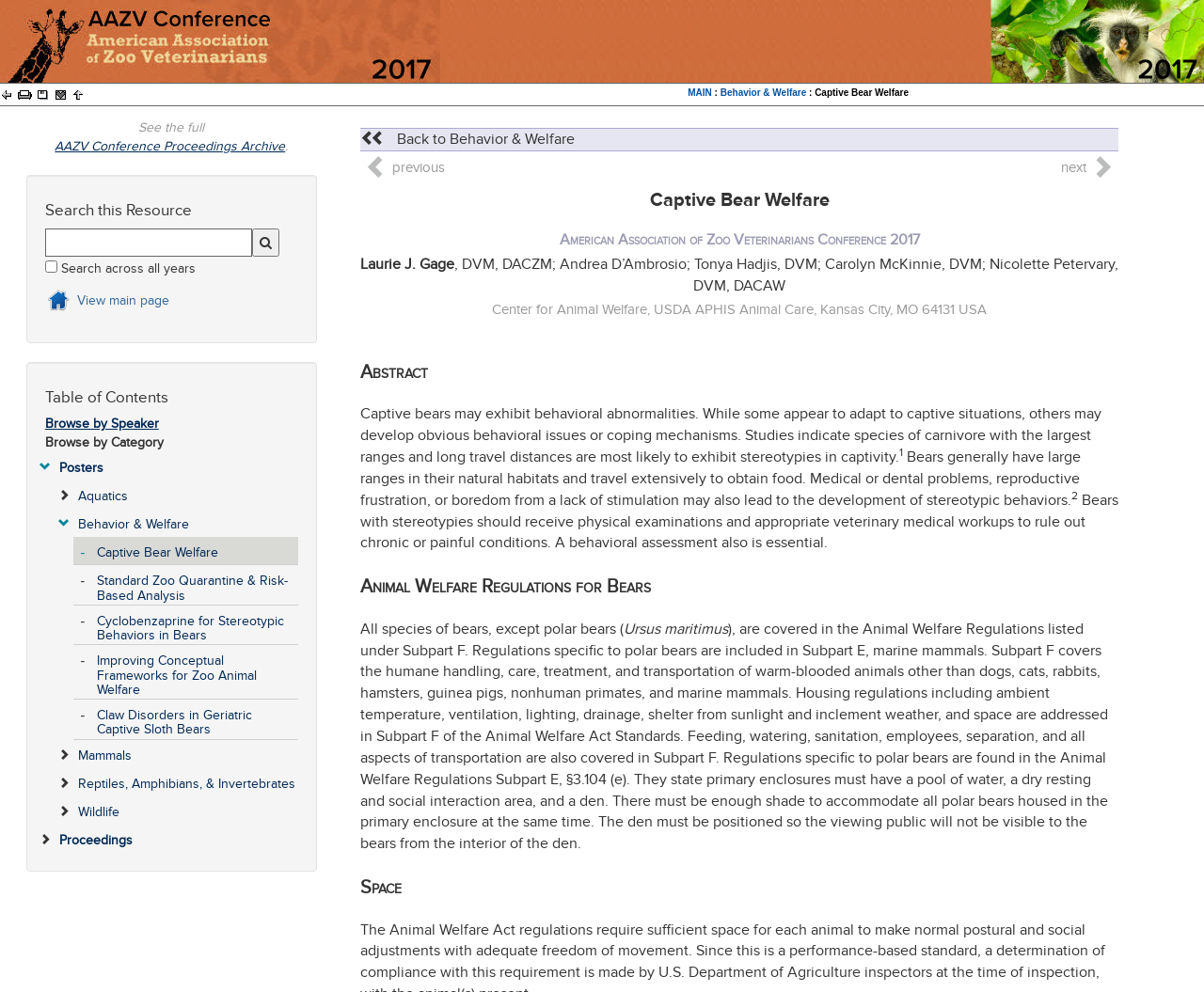What is the main issue discussed in the abstract?
Provide a detailed and well-explained answer to the question.

The abstract discusses the issue of stereotypic behaviors in captive bears, which are abnormal behaviors that bears may exhibit in captivity. The abstract mentions that bears with large ranges in their natural habitats are more likely to exhibit stereotypies in captivity, and that medical or dental problems, reproductive frustration, or boredom may also lead to the development of stereotypic behaviors.